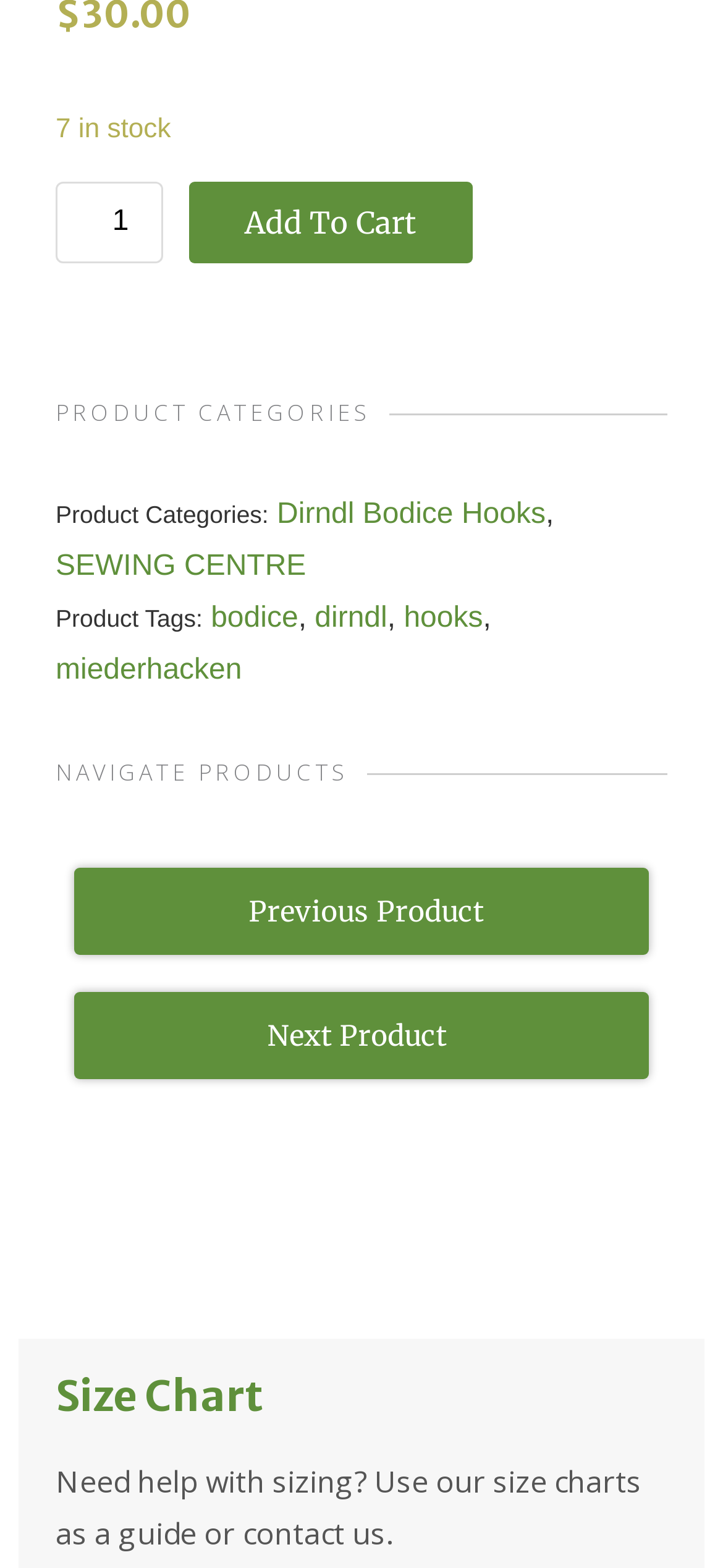What is the purpose of the 'Size Chart' section?
Provide a comprehensive and detailed answer to the question.

The 'Size Chart' section, indicated by the heading element 'Size Chart' with bounding box coordinates [0.077, 0.878, 0.923, 0.904], is intended to guide users with sizing, as further explained by the StaticText element 'Need help with sizing? Use our size charts as a guide or contact us.' with bounding box coordinates [0.077, 0.932, 0.887, 0.991].